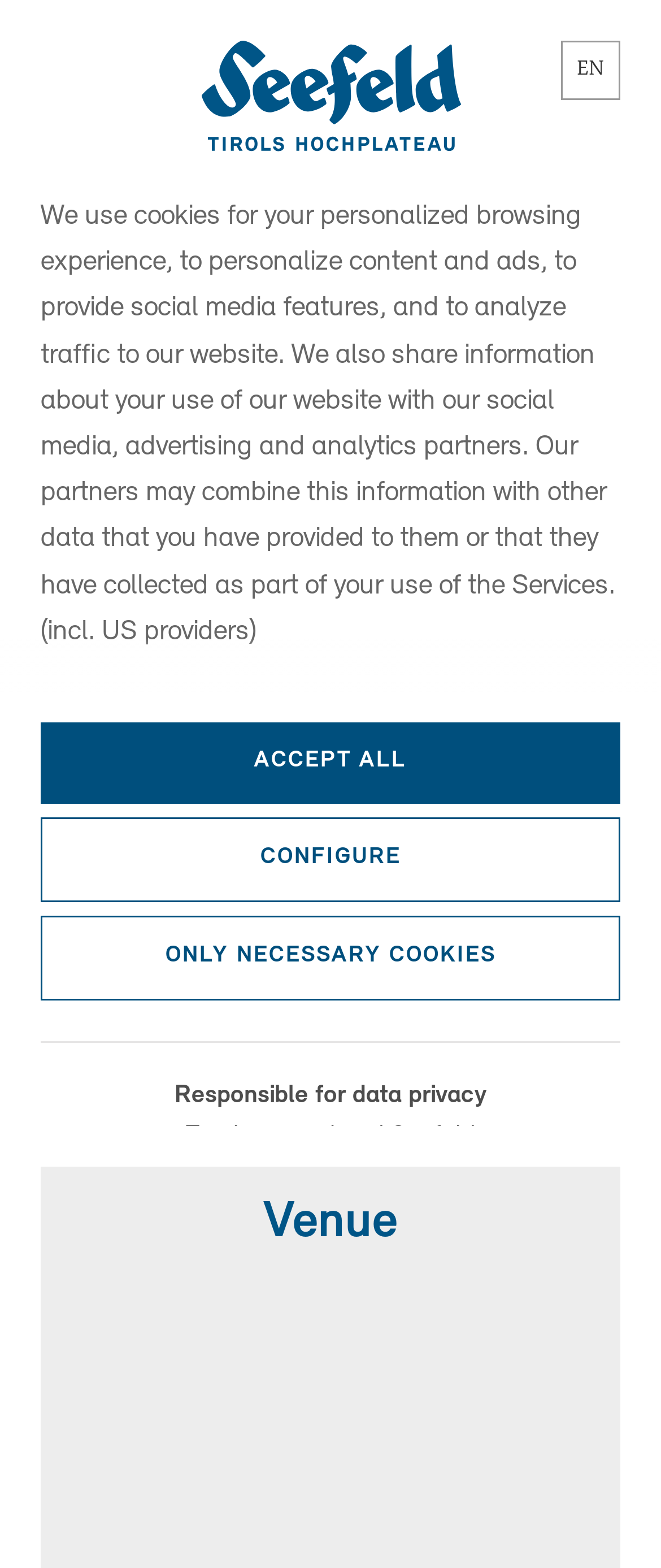What is the type of event?
Kindly answer the question with as much detail as you can.

I inferred the type of event by the mention of 'Rudens Turku' who is a violinist, and the title 'Night of Classics', which suggests that the event is related to classical music.